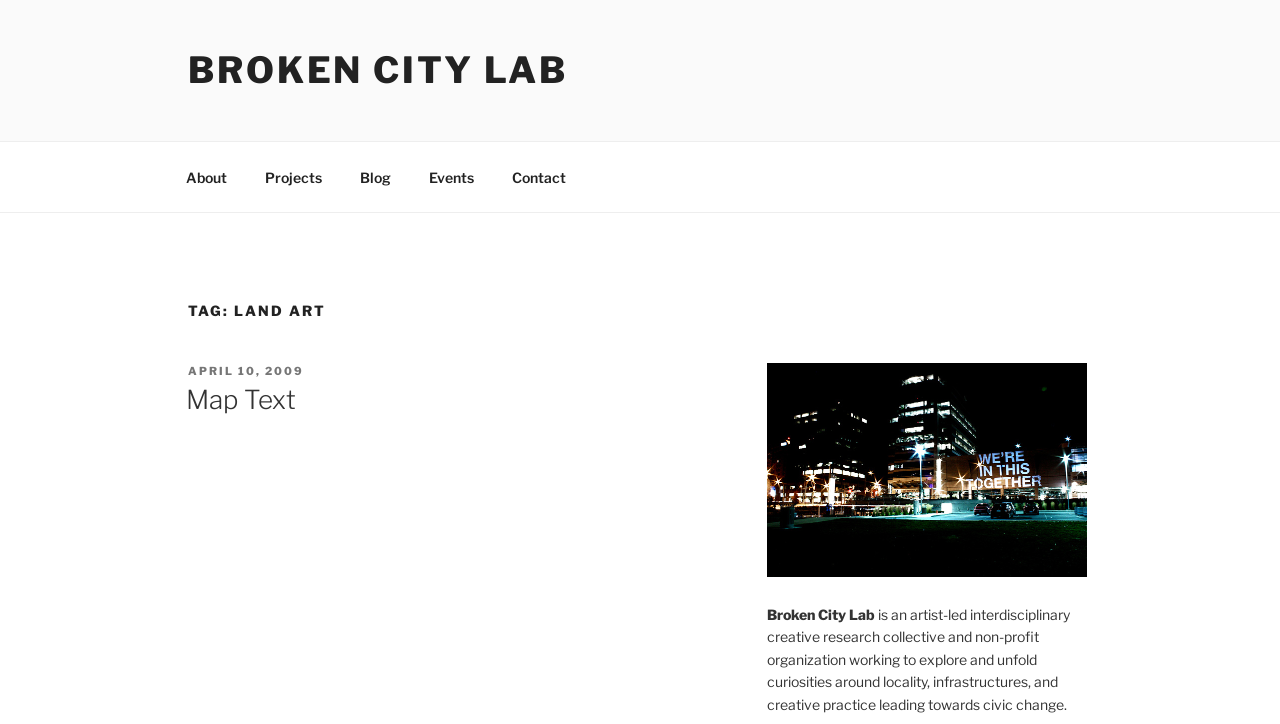Using the provided element description: "Broken City Lab", determine the bounding box coordinates of the corresponding UI element in the screenshot.

[0.147, 0.066, 0.444, 0.127]